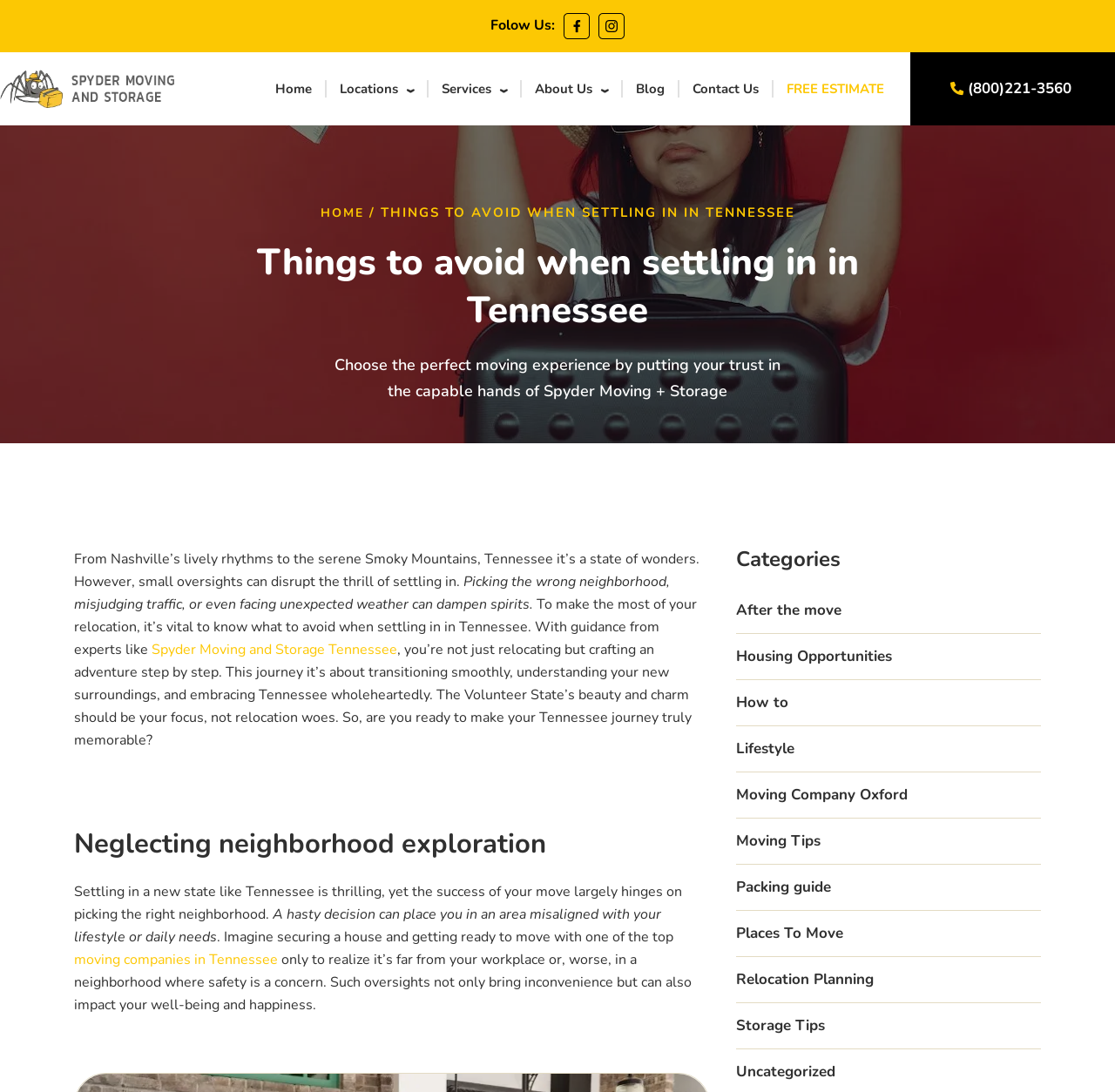How many social media links are available?
Please elaborate on the answer to the question with detailed information.

I counted the social media links at the top-right corner of the webpage and found two links, one for Facebook and one for Instagram, each with an image icon.